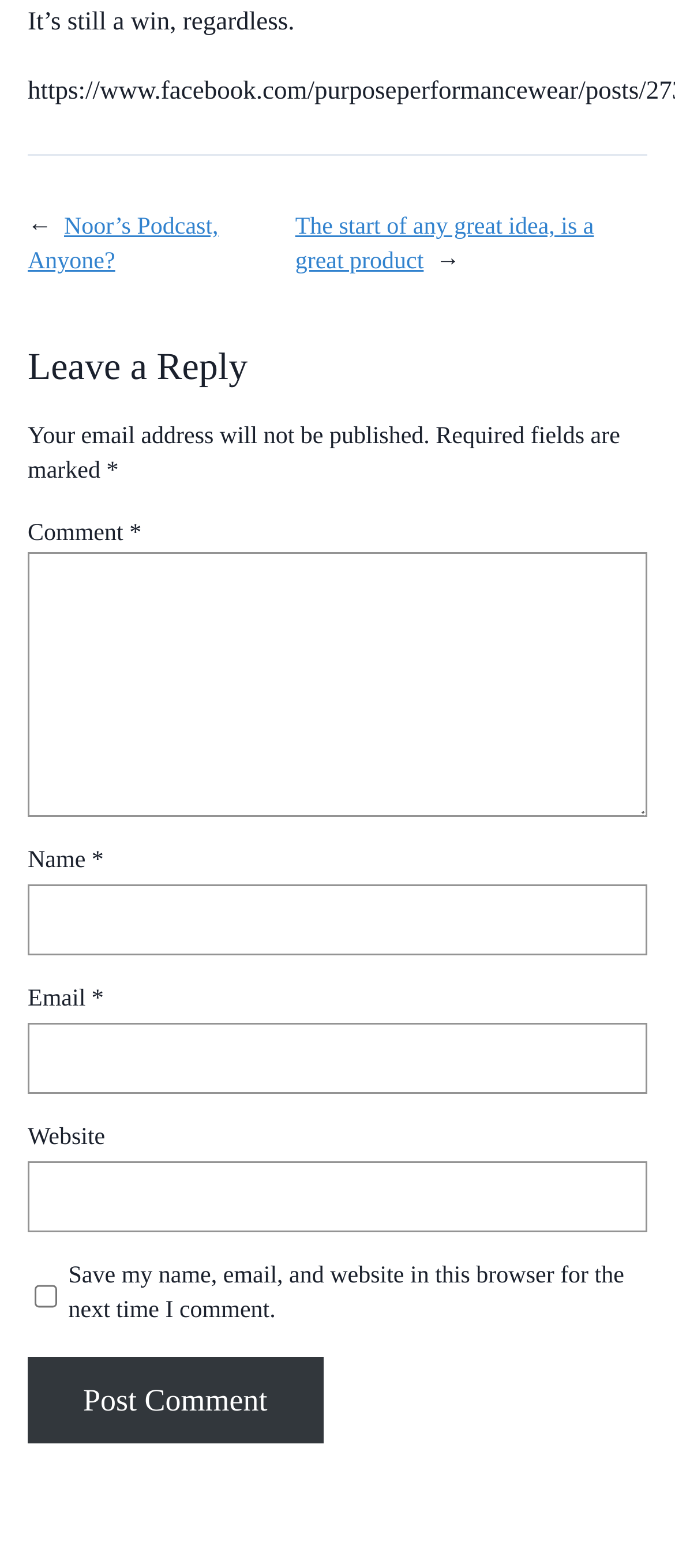Please analyze the image and give a detailed answer to the question:
How many links are there above the 'Leave a Reply' heading?

There are two links above the 'Leave a Reply' heading: 'Noor’s Podcast, Anyone?' and 'The start of any great idea, is a great product'. These links are placed horizontally and are likely related to the content of the webpage.